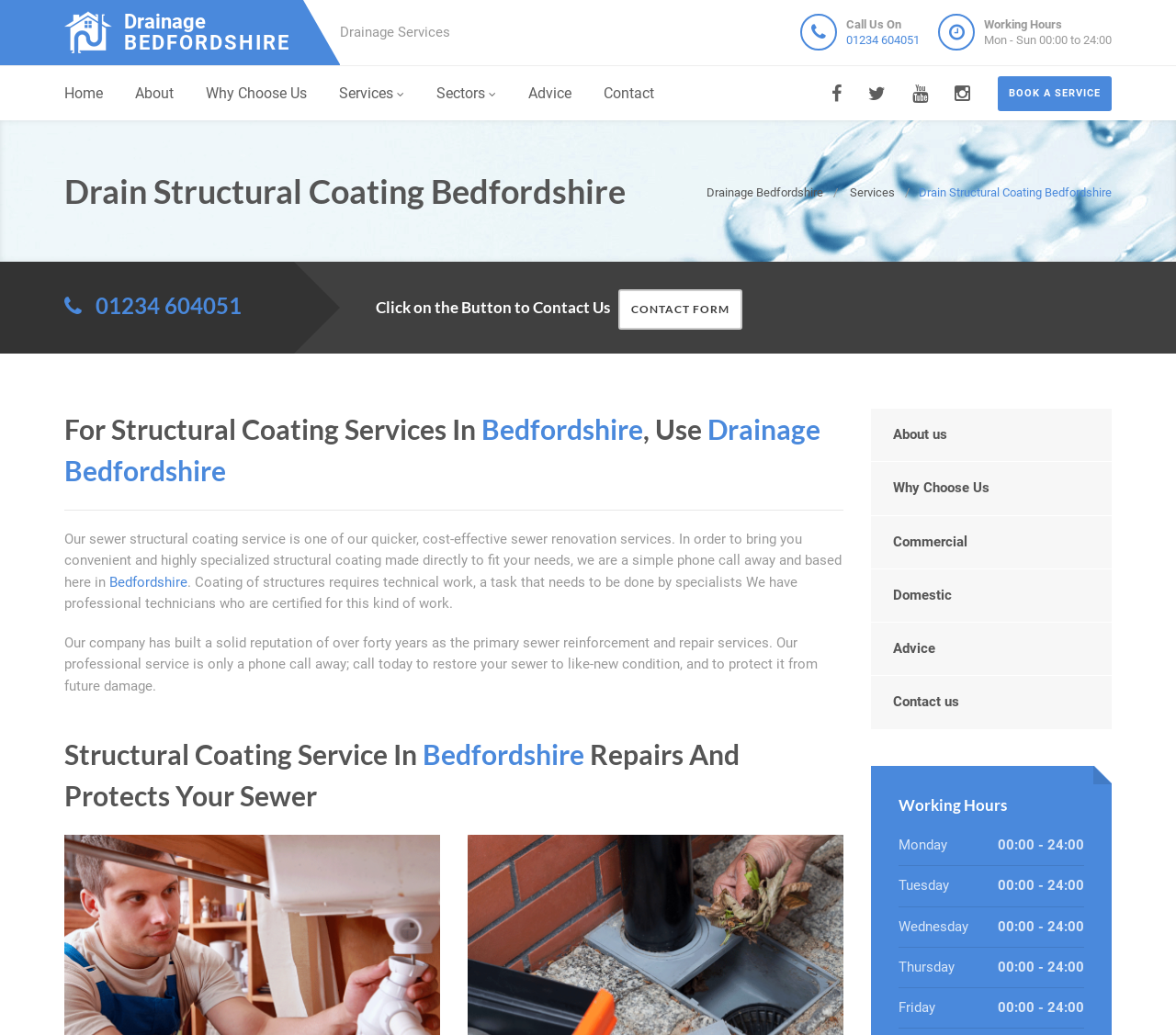Write an extensive caption that covers every aspect of the webpage.

The webpage is about Drainage Bedfordshire, a company that provides structural drainage coating services in Bedfordshire. At the top left corner, there is a logo of Drainage Bedfordshire, accompanied by a link to the company's homepage. Next to the logo, there is a heading that reads "Drain Structural Coating Bedfordshire | Drainage Bedfordshire are Drainage Specialists in Bedfordshire".

Below the logo, there are two tables, one on the left and one on the right. The left table contains a link to call the company, along with their phone number, 01234 604051. The right table displays the company's working hours, which are from Monday to Sunday, 00:00 to 24:00.

Underneath the tables, there is a prominent call-to-action button that reads "BOOK A SERVICE". To the left of the button, there are four social media links. Above the button, there is a navigation menu with links to various pages, including Home, About, Why Choose Us, Services, Sectors, Advice, and Contact.

The main content of the webpage is divided into several sections. The first section has a heading that reads "Drain Structural Coating Bedfordshire" and provides a brief introduction to the company's structural coating services. The second section has a heading that reads "For Structural Coating Services In Bedfordshire, Use Drainage Bedfordshire" and describes the benefits of using the company's services.

The third section has a heading that reads "Structural Coating Service In Bedfordshire Repairs And Protects Your Sewer" and provides more information about the company's structural coating services. Below this section, there are several links to other pages, including About us, Why Choose Us, Commercial, Domestic, Advice, and Contact us.

At the bottom of the webpage, there is a section that displays the company's working hours again, with a more detailed breakdown of the hours for each day of the week.